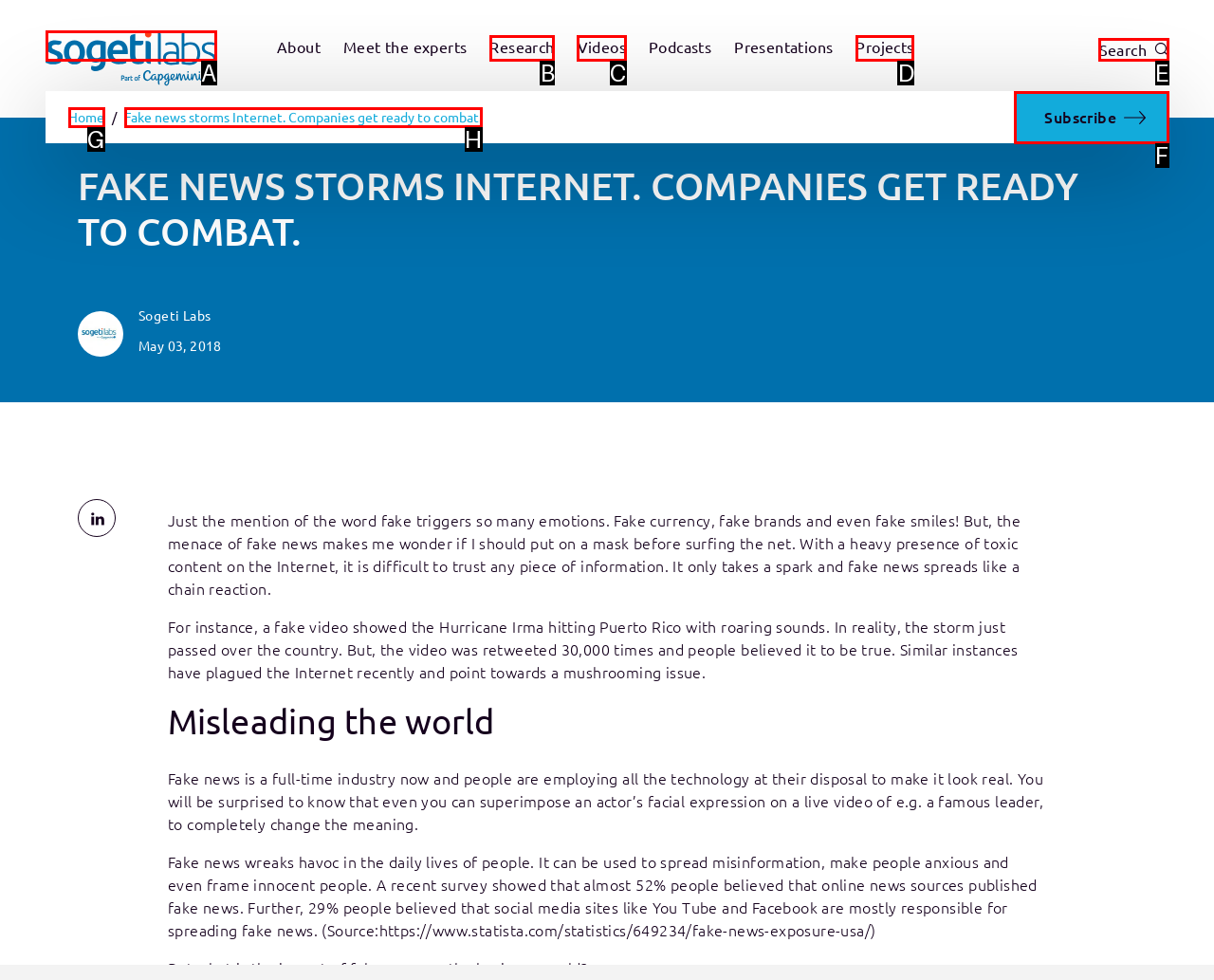Determine which HTML element matches the given description: parent_node: About. Provide the corresponding option's letter directly.

A